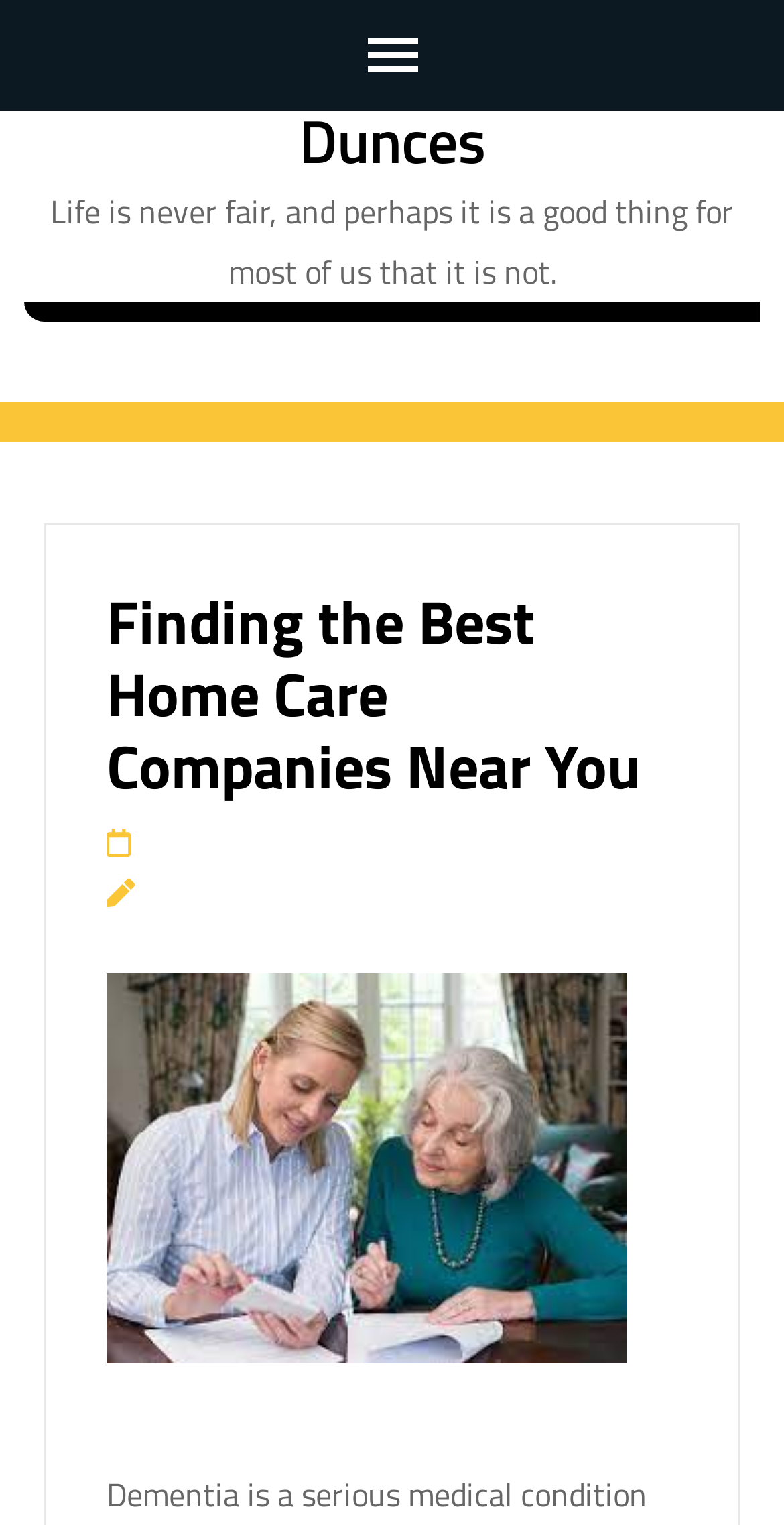Give a one-word or phrase response to the following question: Is the link 'Dunces' a navigation link?

Unknown